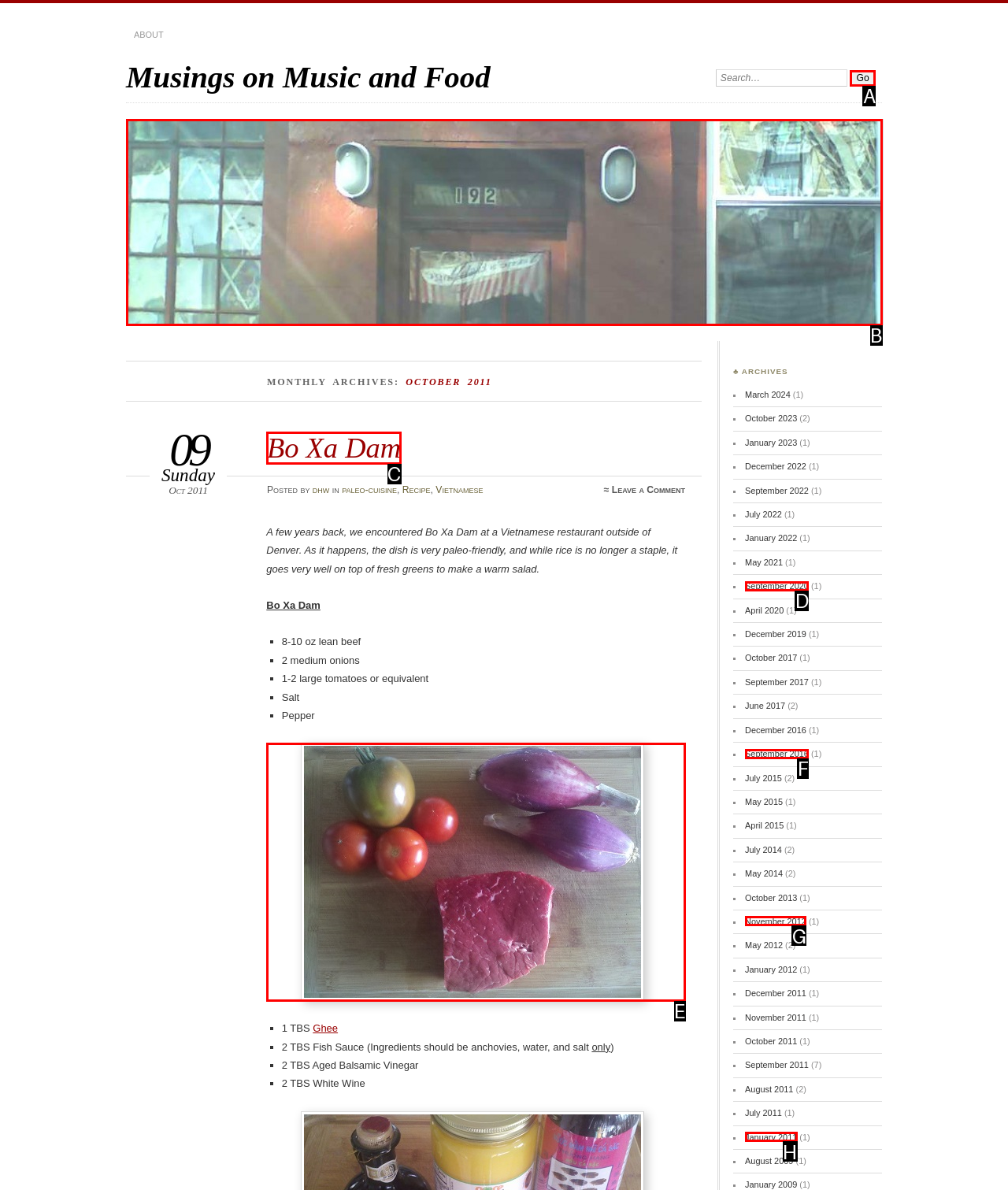Point out the HTML element that matches the following description: parent_node: Search: name="search" value="Go"
Answer with the letter from the provided choices.

A